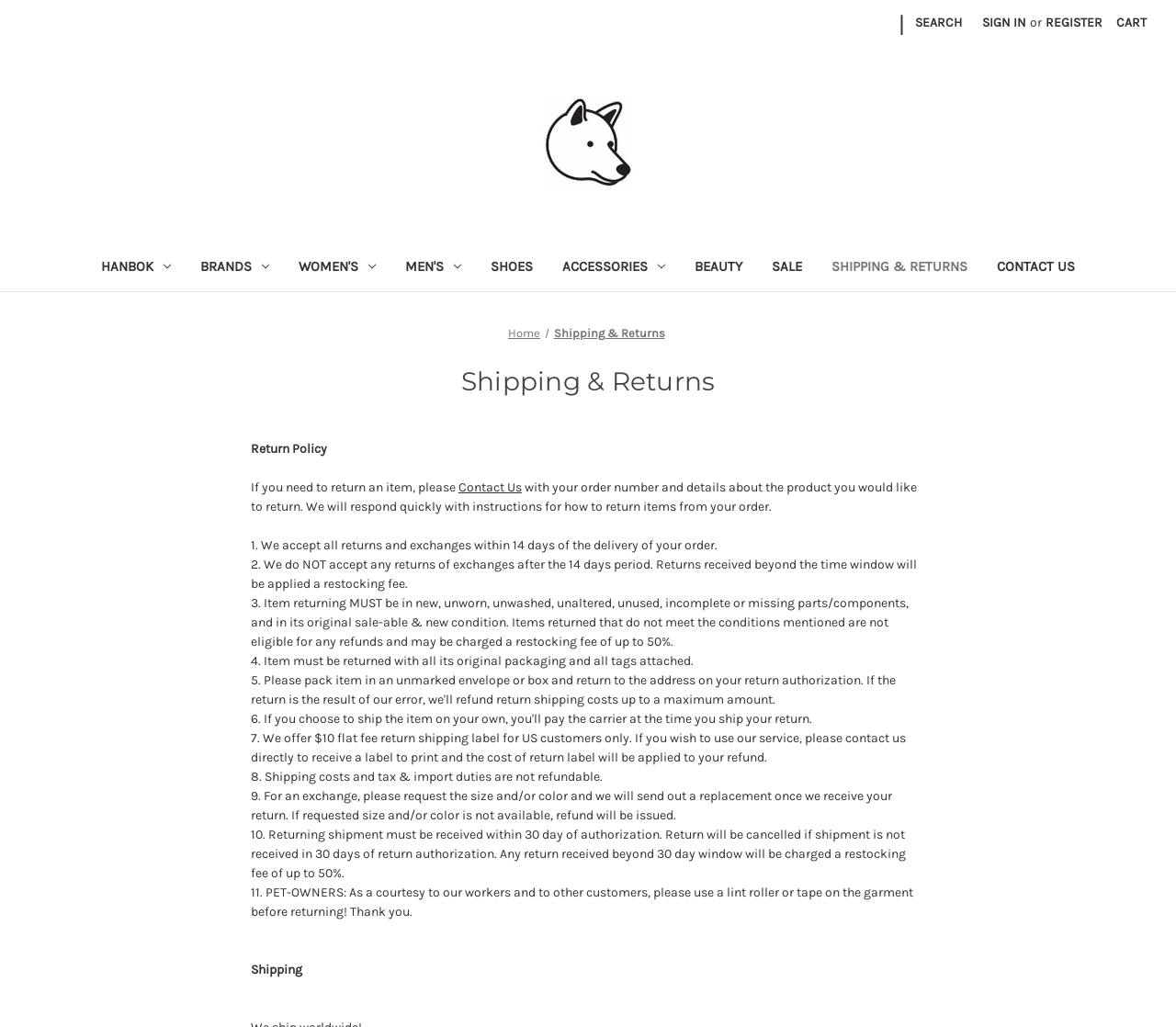What is the restocking fee for returns received beyond the 14-day period?
Based on the image, answer the question in a detailed manner.

According to the webpage, 'Returns received beyond the time window will be applied a restocking fee.' Additionally, it is stated that 'Item returning MUST be in new, unworn, unwashed, unaltered, unused, incomplete or missing parts/components, and in its original sale-able & new condition. Items returned that do not meet the conditions mentioned are not eligible for any refunds and may be charged a restocking fee of up to 50%.' This information is found in the 'Return Policy' section of the webpage.